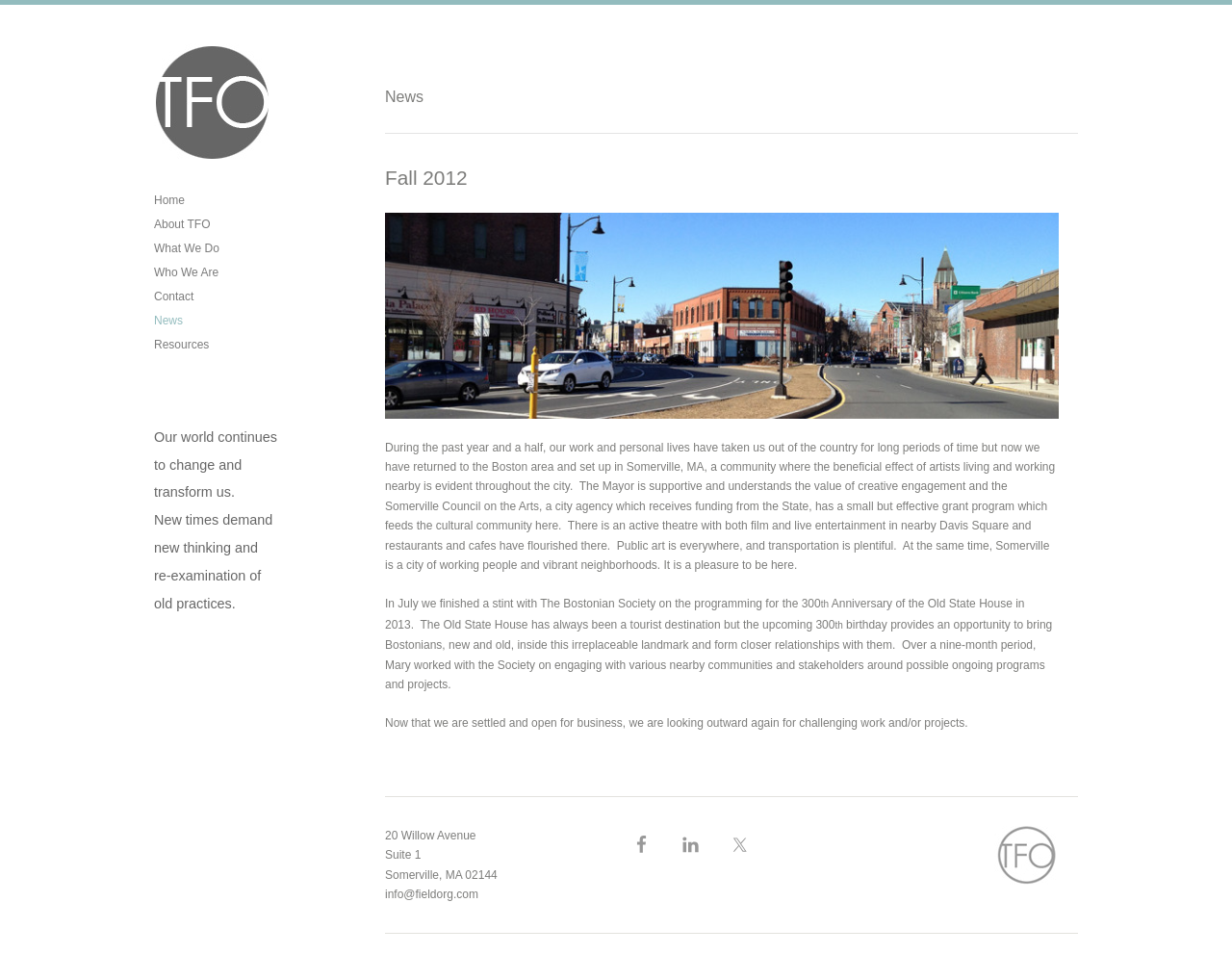Bounding box coordinates are specified in the format (top-left x, top-left y, bottom-right x, bottom-right y). All values are floating point numbers bounded between 0 and 1. Please provide the bounding box coordinate of the region this sentence describes: Twitter

[0.585, 0.866, 0.616, 0.905]